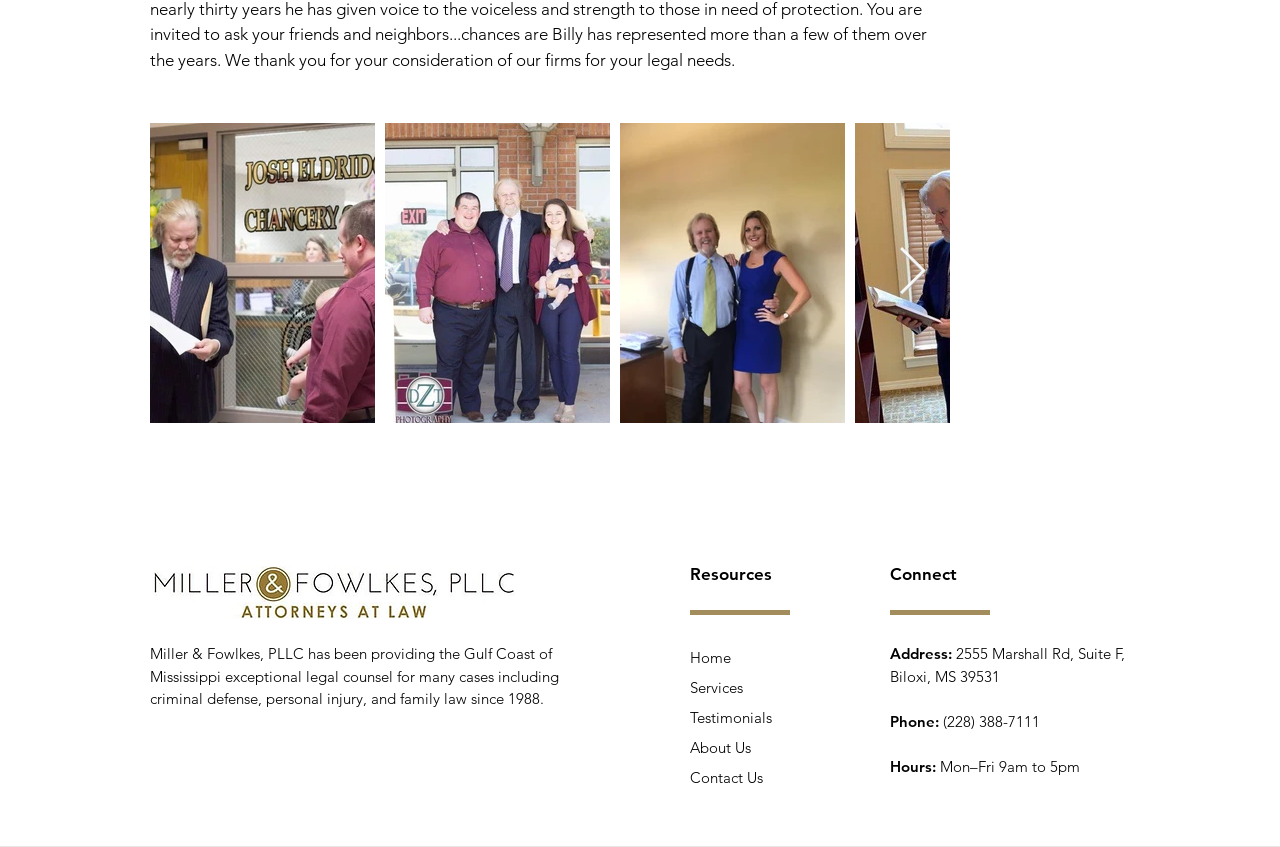Pinpoint the bounding box coordinates of the element you need to click to execute the following instruction: "View Contact Us page". The bounding box should be represented by four float numbers between 0 and 1, in the format [left, top, right, bottom].

[0.539, 0.907, 0.596, 0.929]